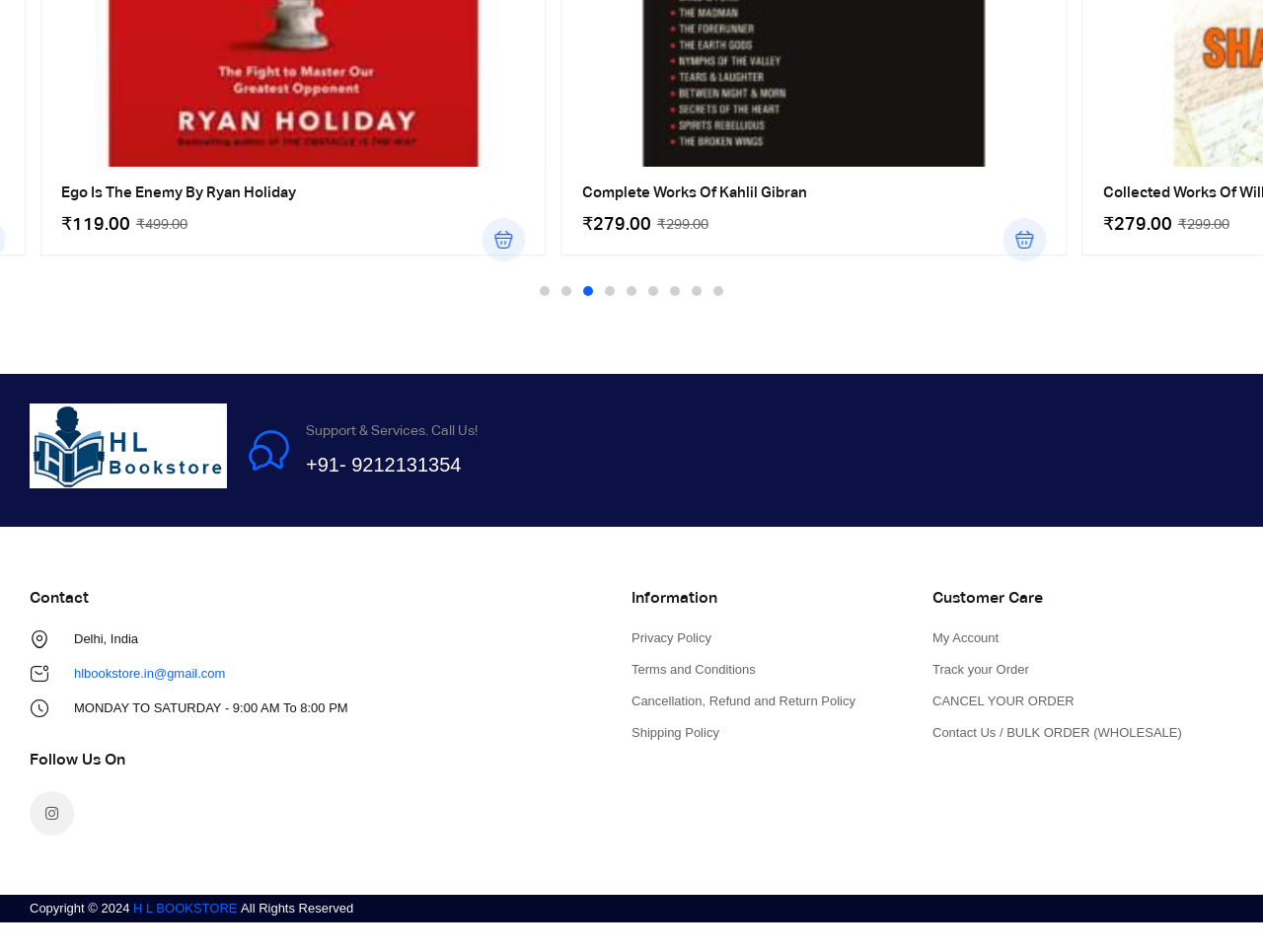Examine the image and give a thorough answer to the following question:
What are the operating hours?

The contact information section of the webpage has a static text element with the operating hours 'MONDAY TO SATURDAY - 9:00 AM To 8:00 PM', which indicates the website's operating hours.